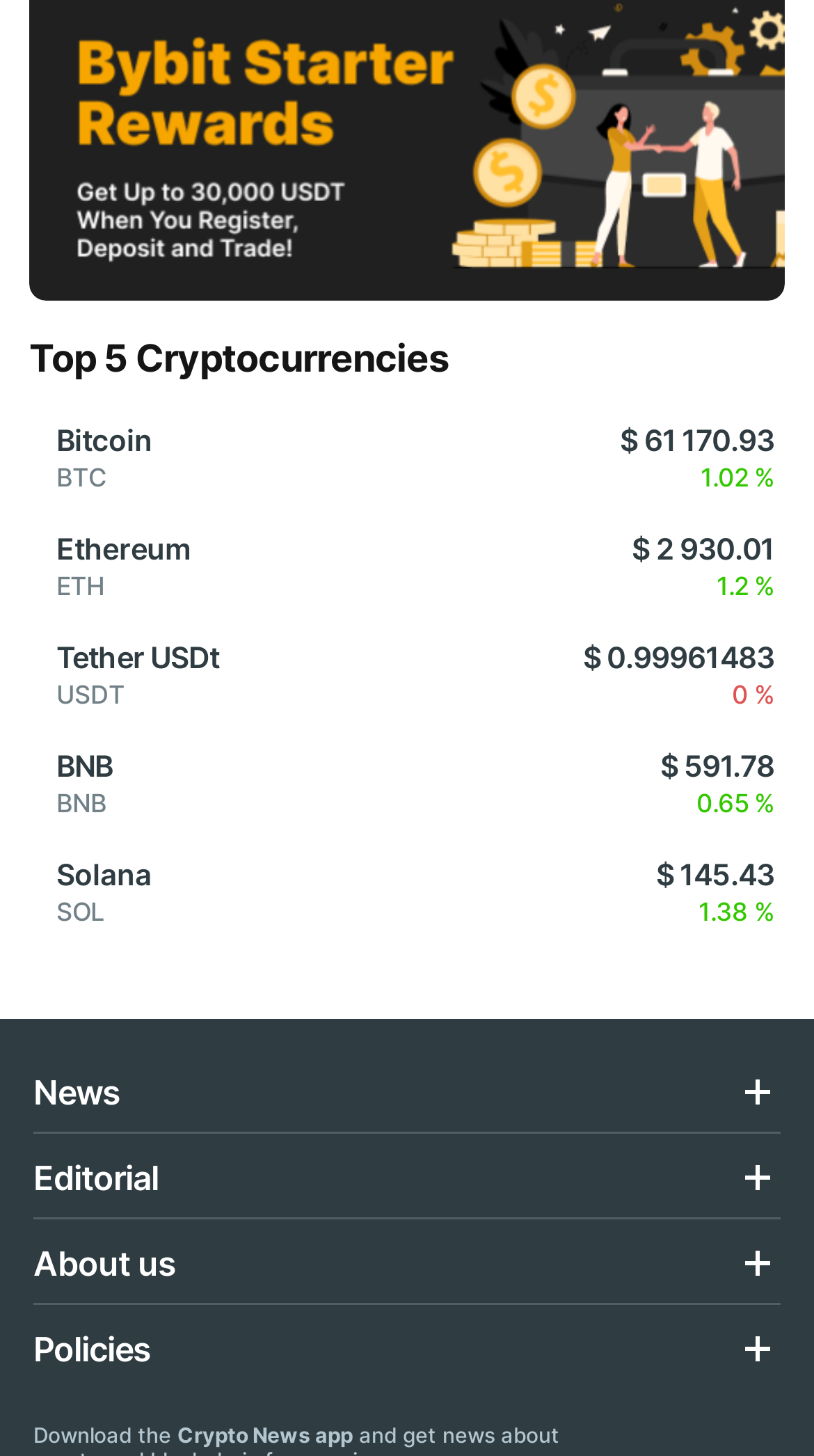Using the details from the image, please elaborate on the following question: How many sections are there in the webpage?

I counted the number of headings, including 'Top 5 Cryptocurrencies', 'News', 'Editorial', 'About us', and 'Policies', and found that there are 5 sections in the webpage.